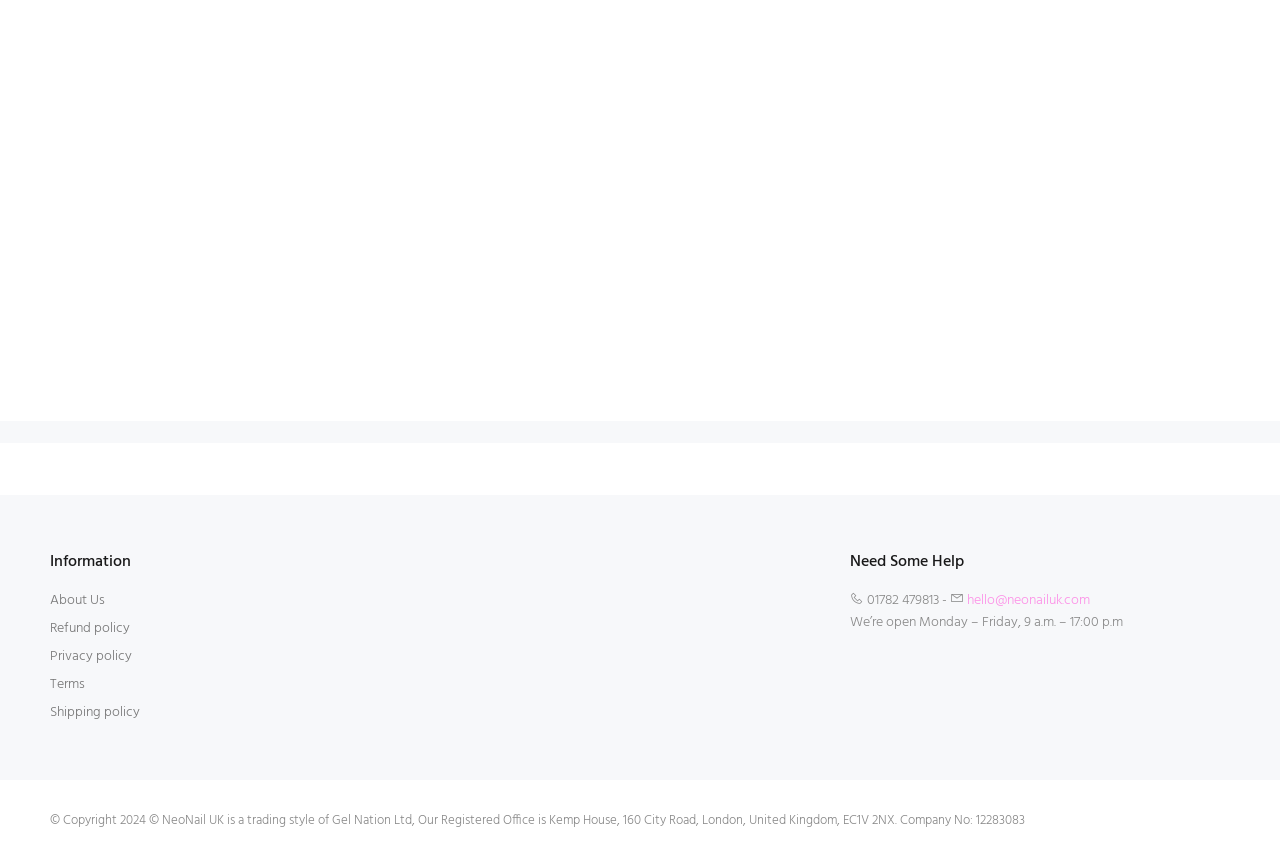Look at the image and write a detailed answer to the question: 
What is the address of NeoNail UK's registered office?

The address is obtained from the copyright information at the bottom of the webpage, which states 'Our Registered Office is Kemp House, 160 City Road, London, United Kingdom, EC1V 2NX'.